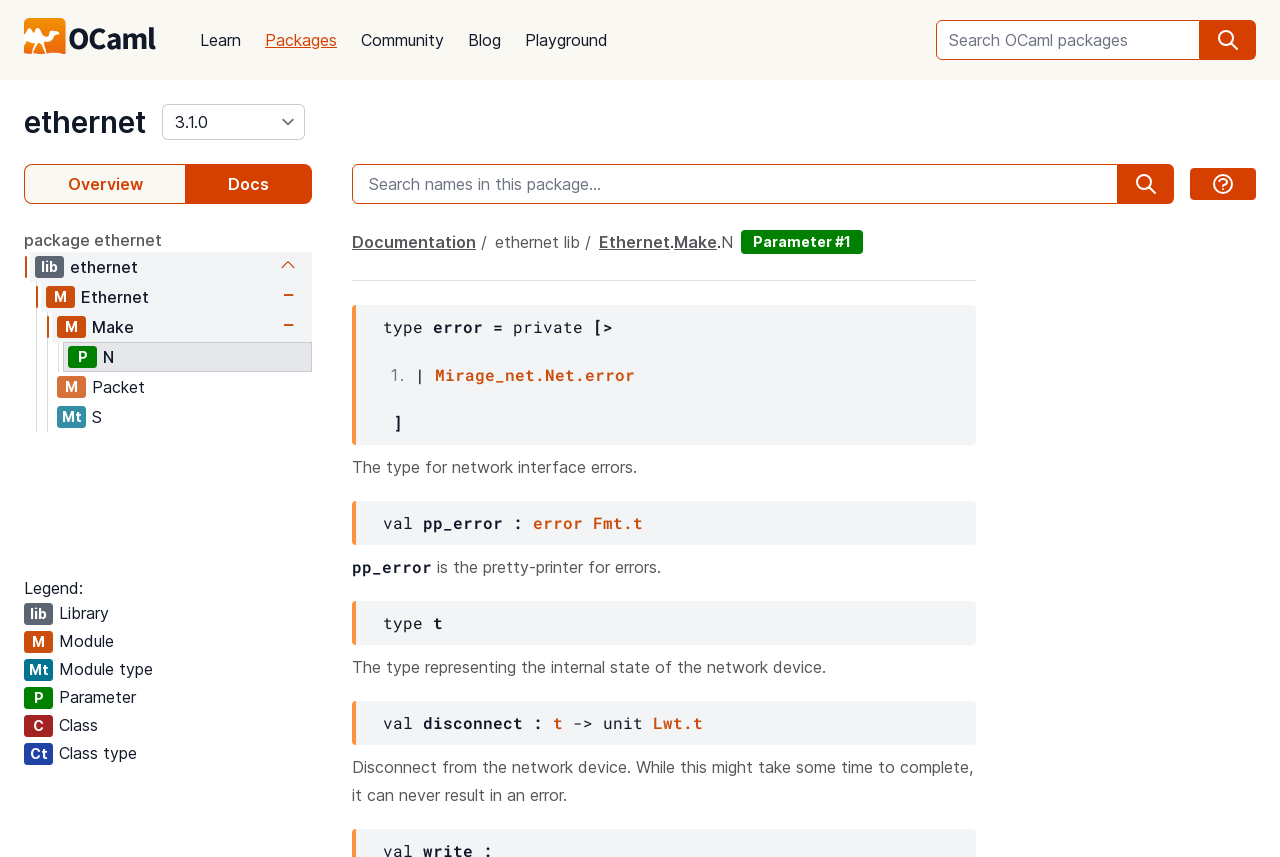Specify the bounding box coordinates of the area to click in order to execute this command: 'Search OCaml packages'. The coordinates should consist of four float numbers ranging from 0 to 1, and should be formatted as [left, top, right, bottom].

[0.731, 0.023, 0.938, 0.07]